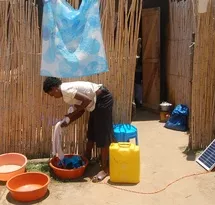Provide a brief response to the question below using a single word or phrase: 
What is the purpose of the bright yellow jerry can?

Storing water